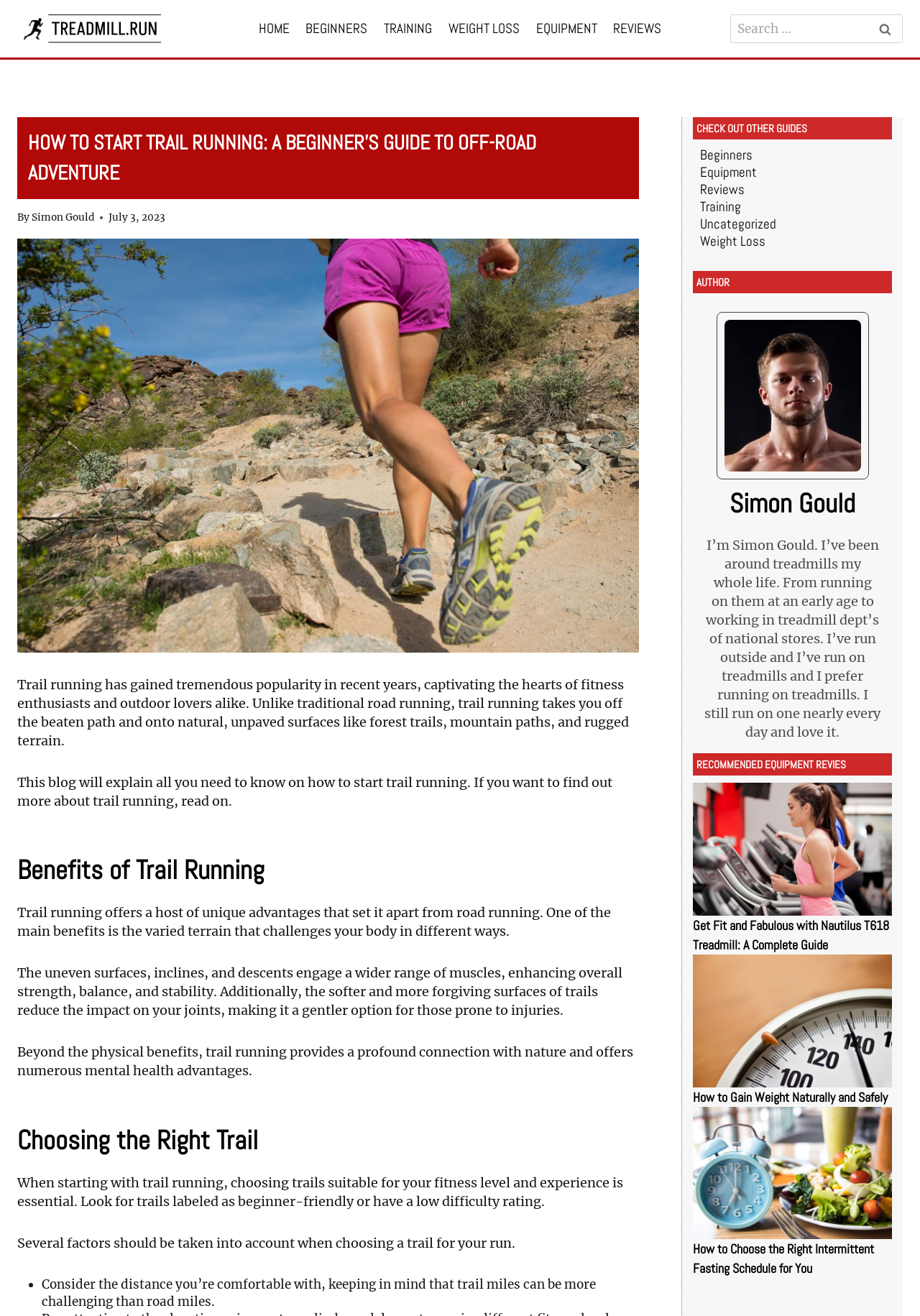Find the bounding box coordinates of the element to click in order to complete this instruction: "Share on Facebook". The bounding box coordinates must be four float numbers between 0 and 1, denoted as [left, top, right, bottom].

None